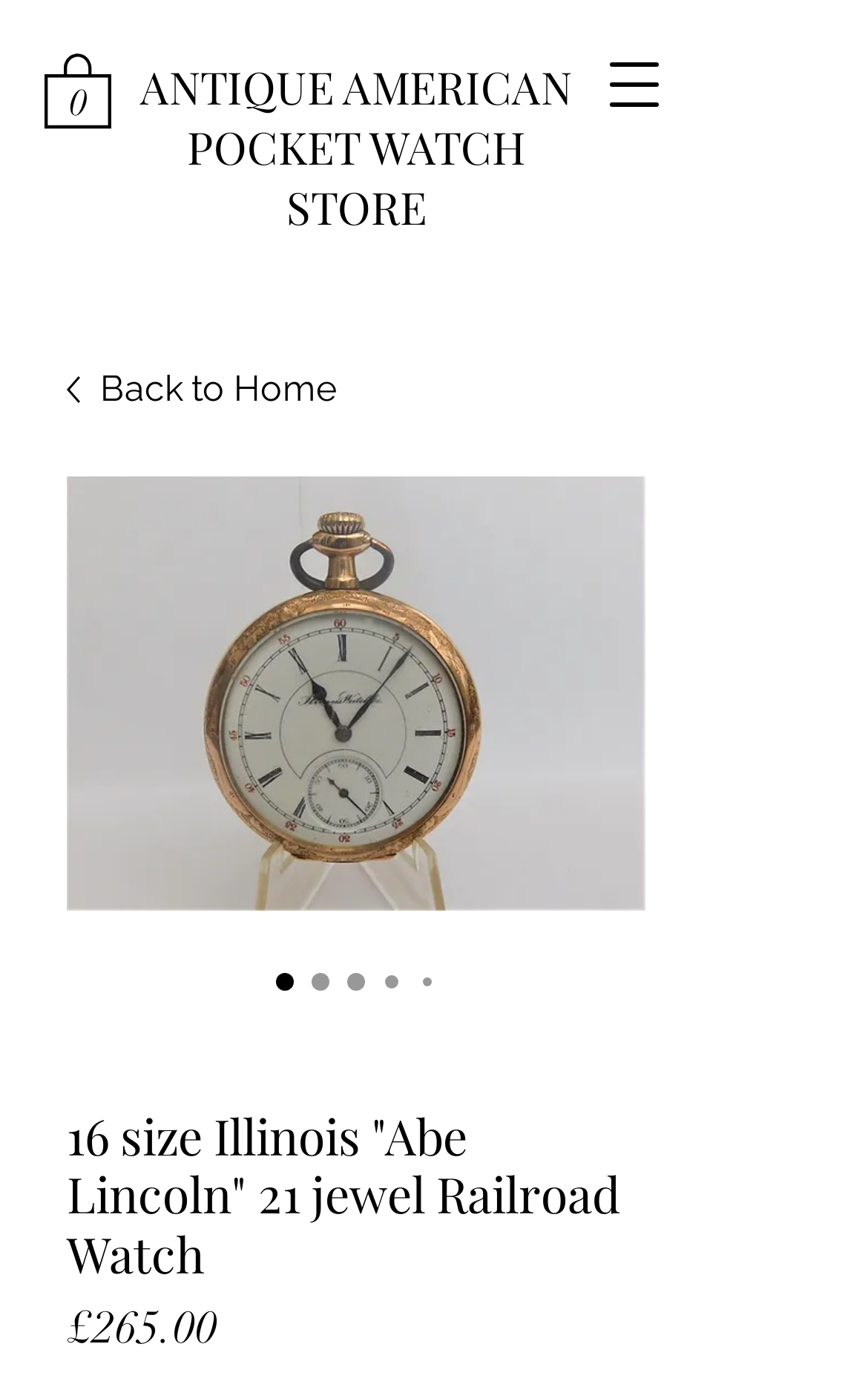Provide a one-word or short-phrase answer to the question:
What is the price of the Illinois railroad watch?

£265.00